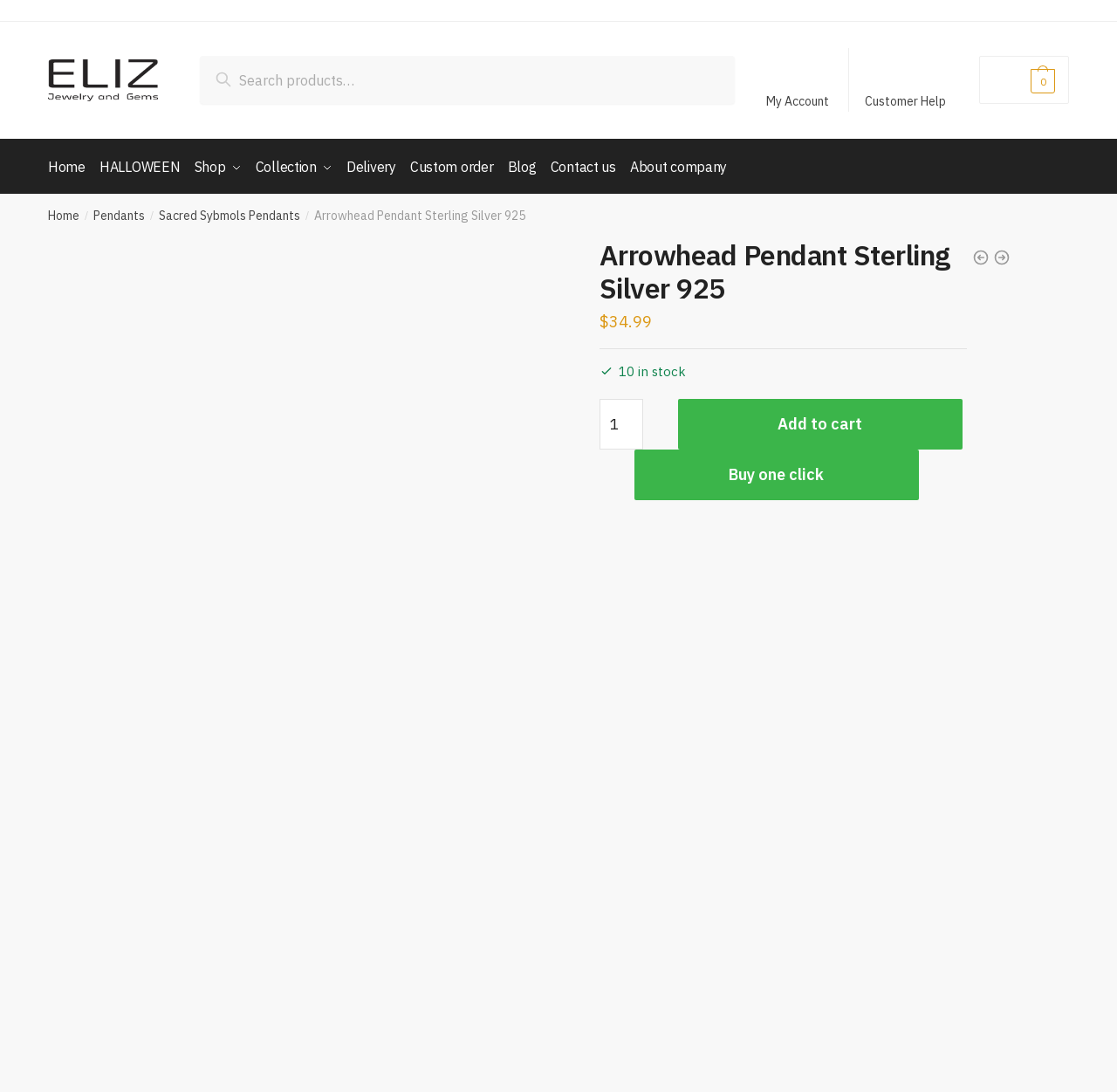Please find and generate the text of the main header of the webpage.

Arrowhead Pendant Sterling Silver 925